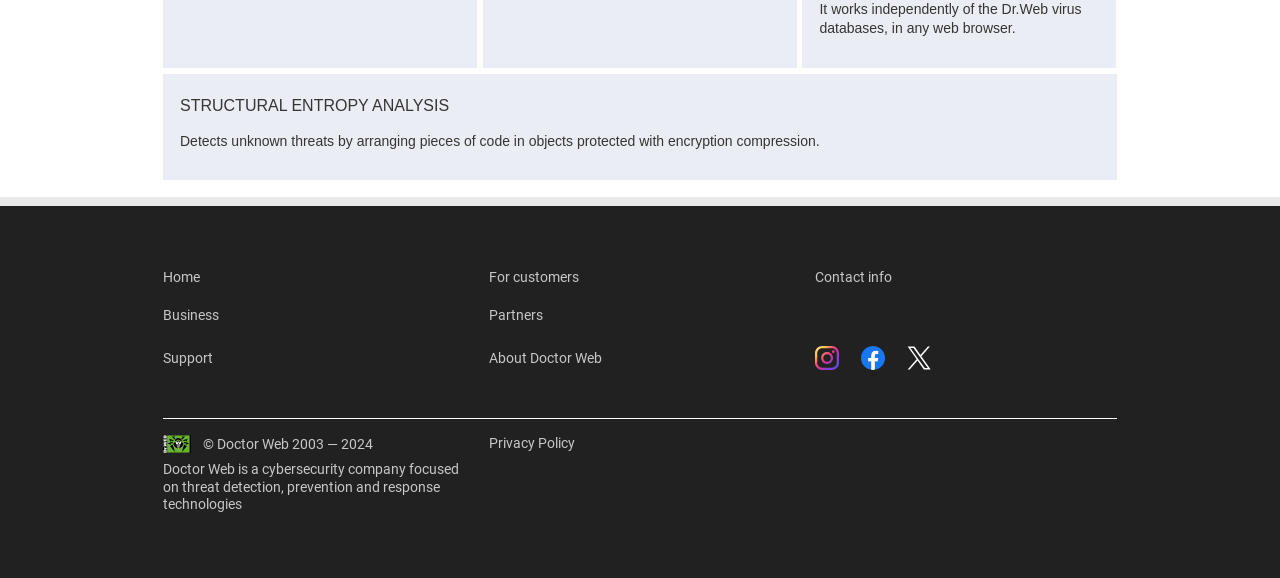Respond with a single word or phrase for the following question: 
What is the name of the virus database independent technology?

It works independently